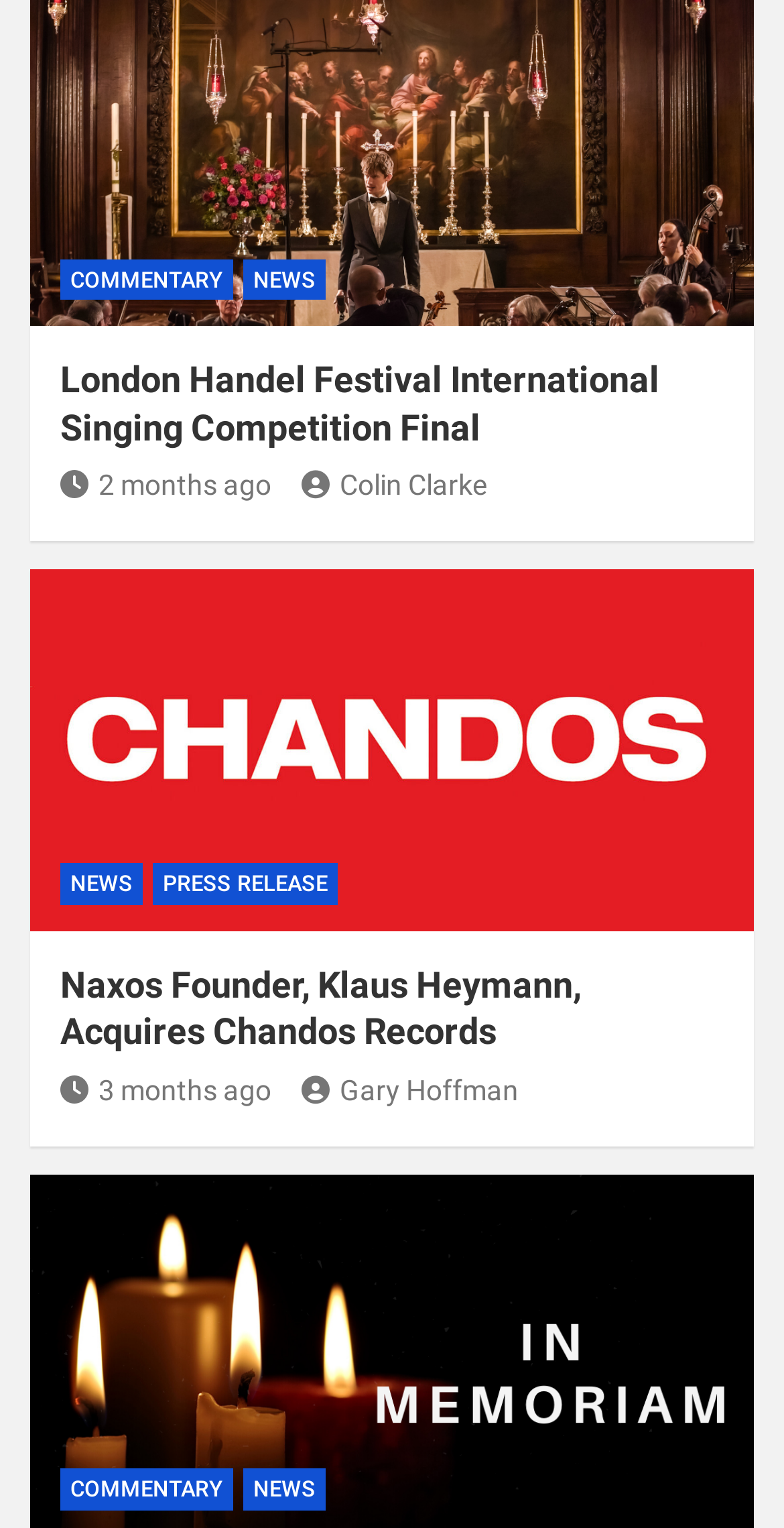Kindly determine the bounding box coordinates of the area that needs to be clicked to fulfill this instruction: "Read the news about Klaus Heymann acquiring Chandos Records".

[0.077, 0.631, 0.741, 0.689]